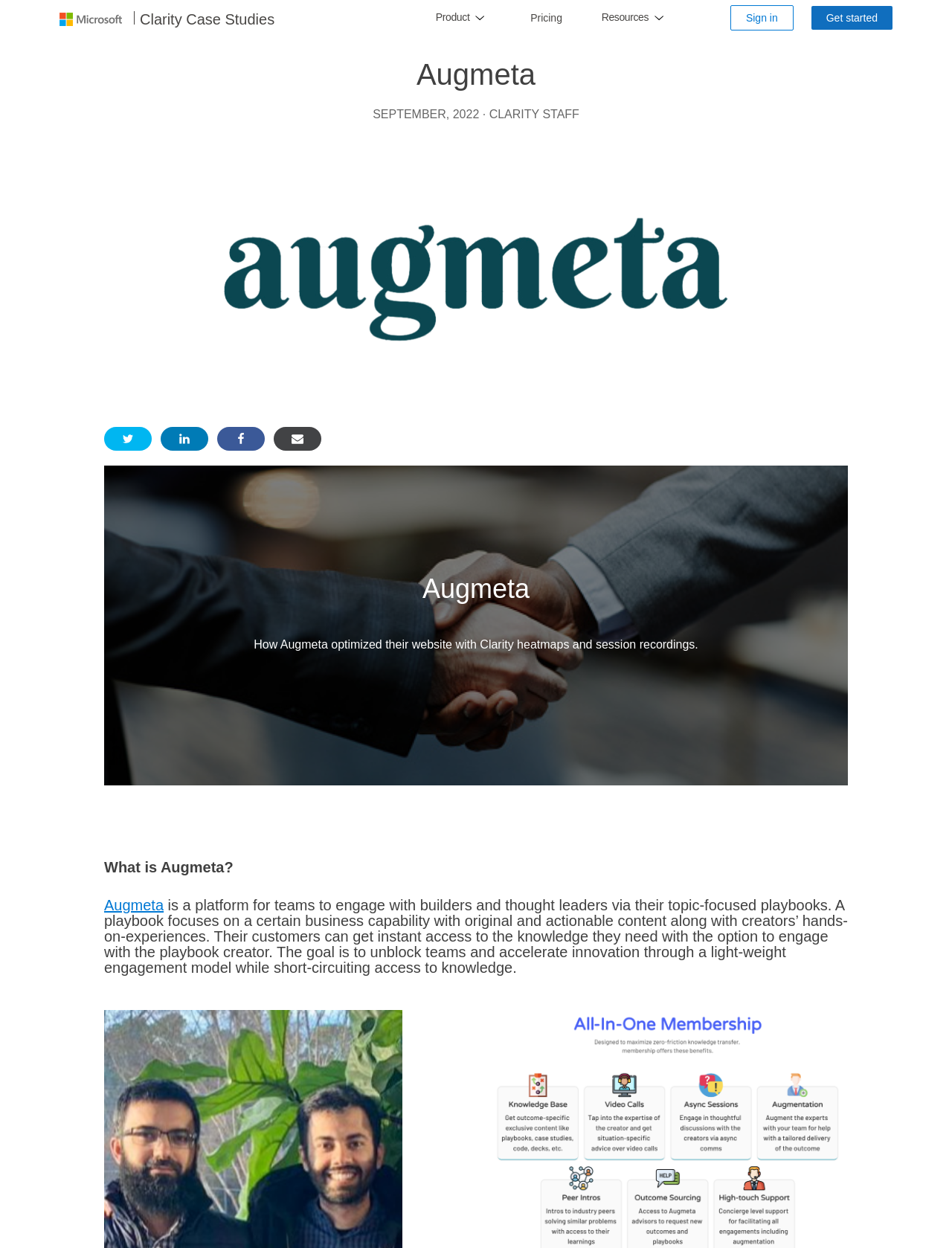Kindly determine the bounding box coordinates for the clickable area to achieve the given instruction: "Sign in".

[0.767, 0.004, 0.833, 0.024]